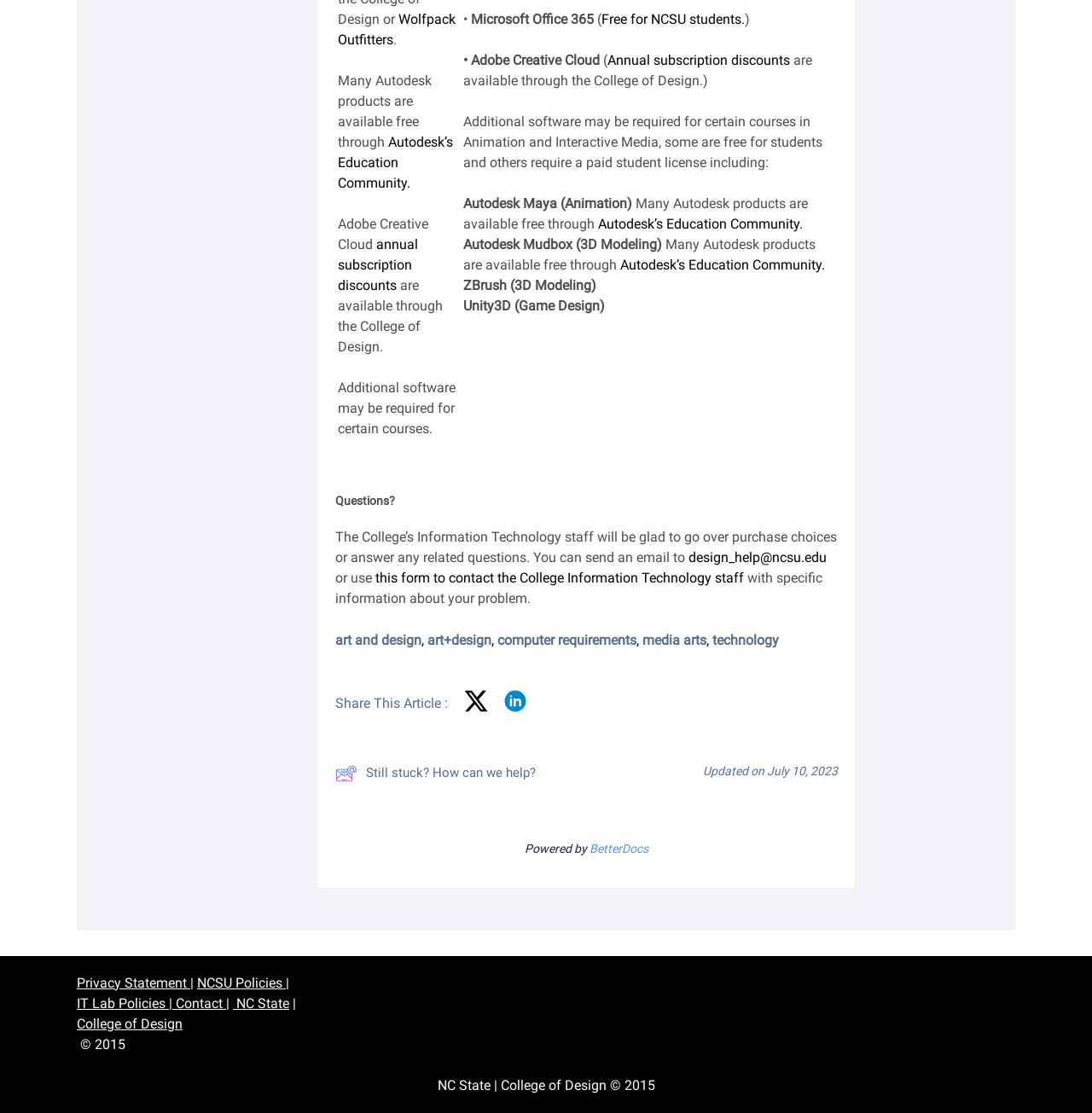What is the email address to contact the College Information Technology staff?
Please give a detailed and thorough answer to the question, covering all relevant points.

I found the answer by looking at the text on the webpage, specifically the section that talks about contacting the College Information Technology staff. The email address 'design_help@ncsu.edu' is mentioned as a way to contact them.